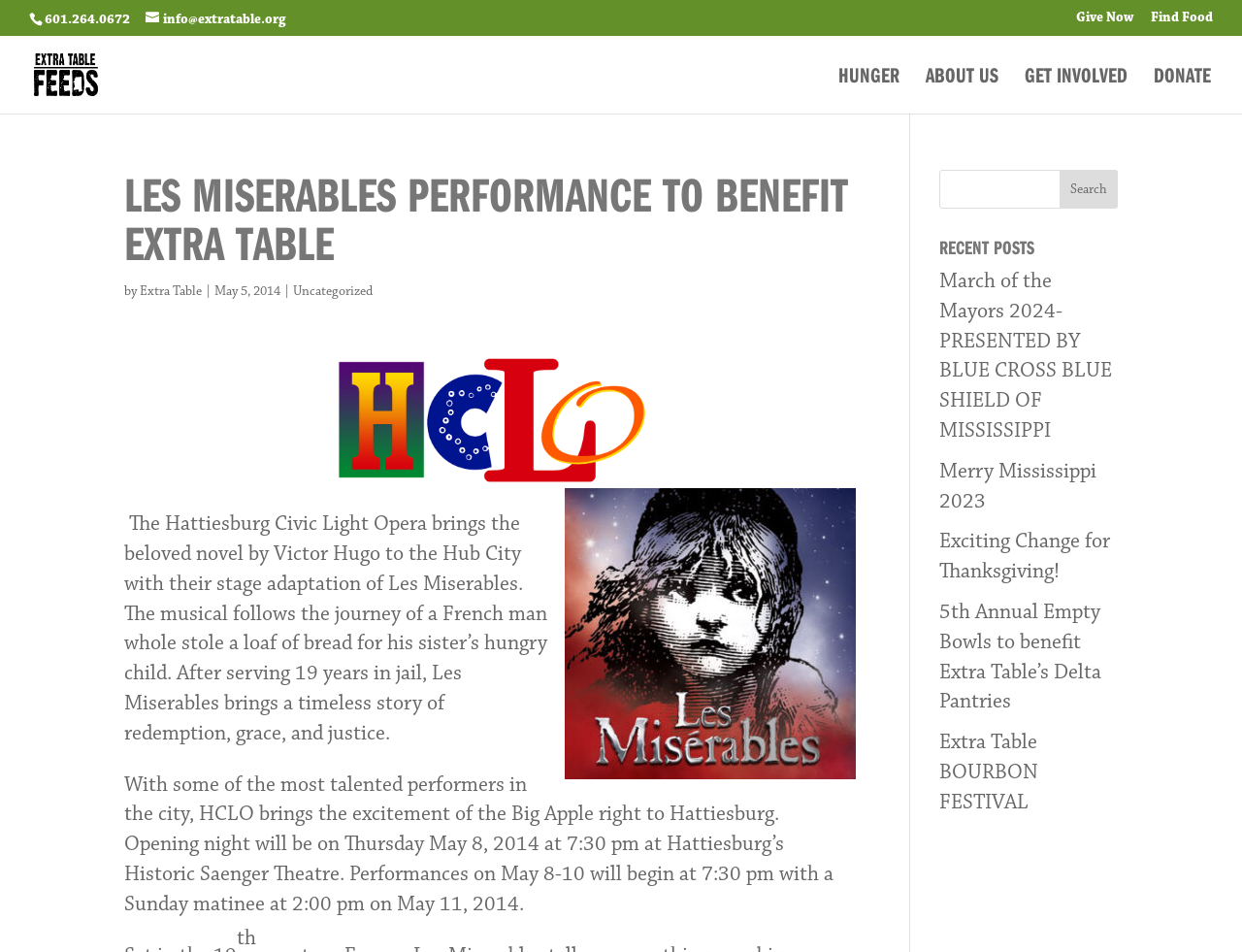Using the description "Extra Table", locate and provide the bounding box of the UI element.

[0.112, 0.297, 0.162, 0.315]